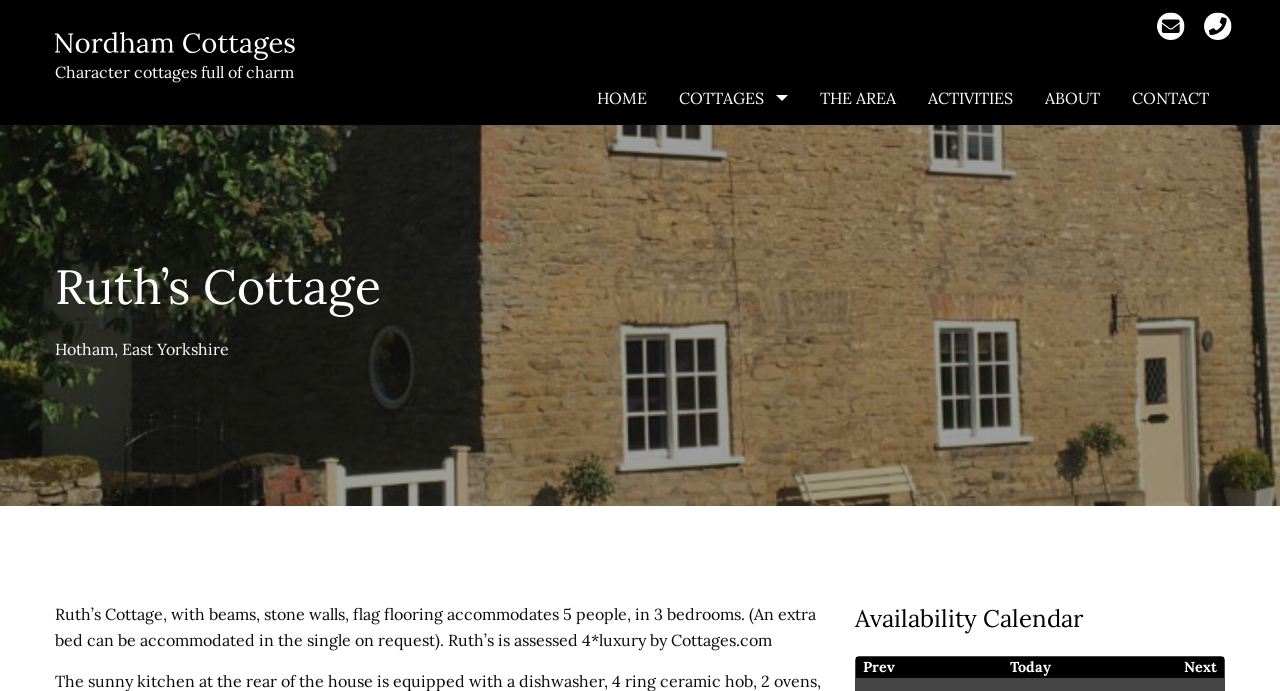Specify the bounding box coordinates of the element's region that should be clicked to achieve the following instruction: "Click the logo". The bounding box coordinates consist of four float numbers between 0 and 1, in the format [left, top, right, bottom].

[0.043, 0.049, 0.23, 0.078]